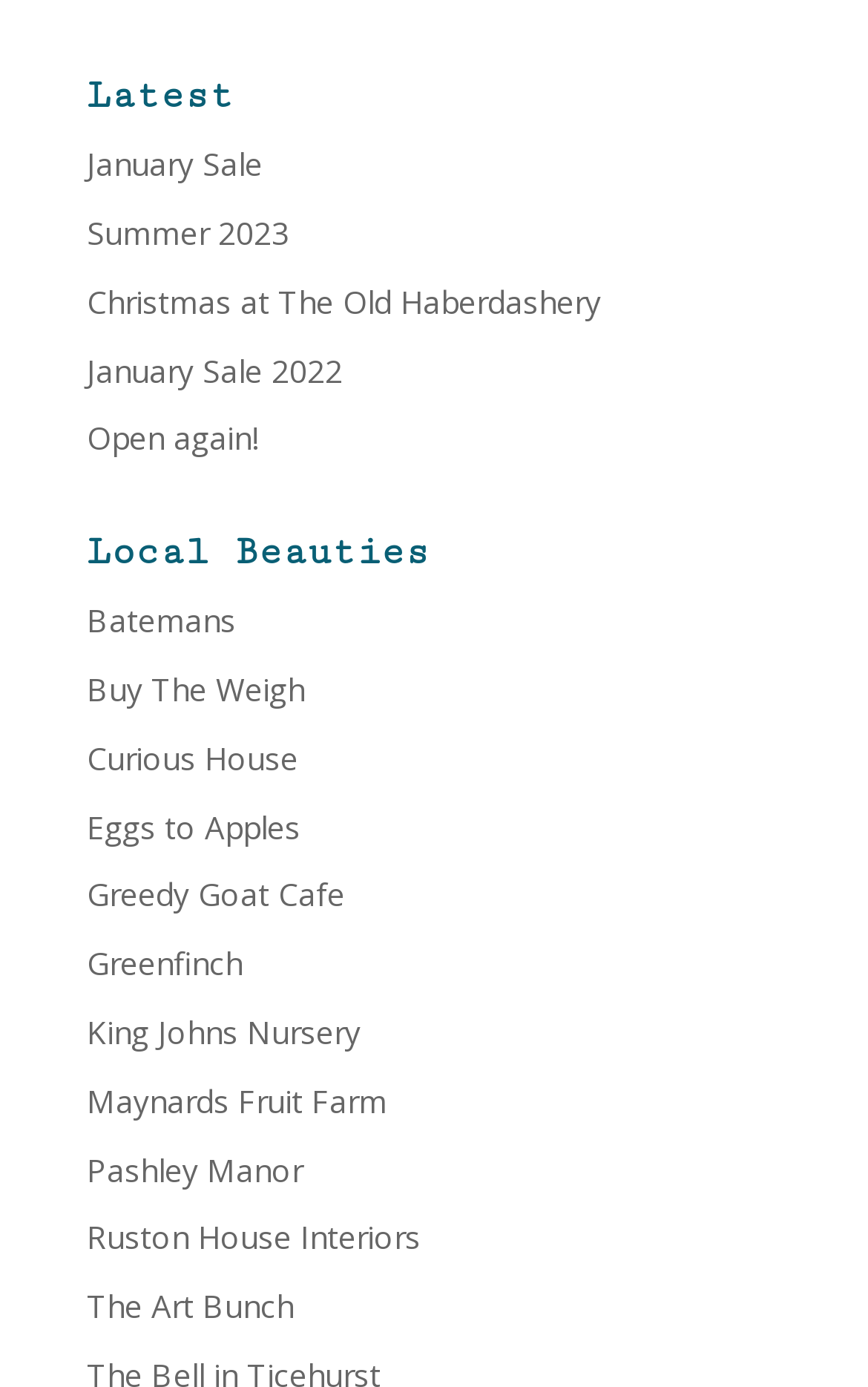Please give a succinct answer using a single word or phrase:
What is the first link under the 'Latest' heading?

January Sale